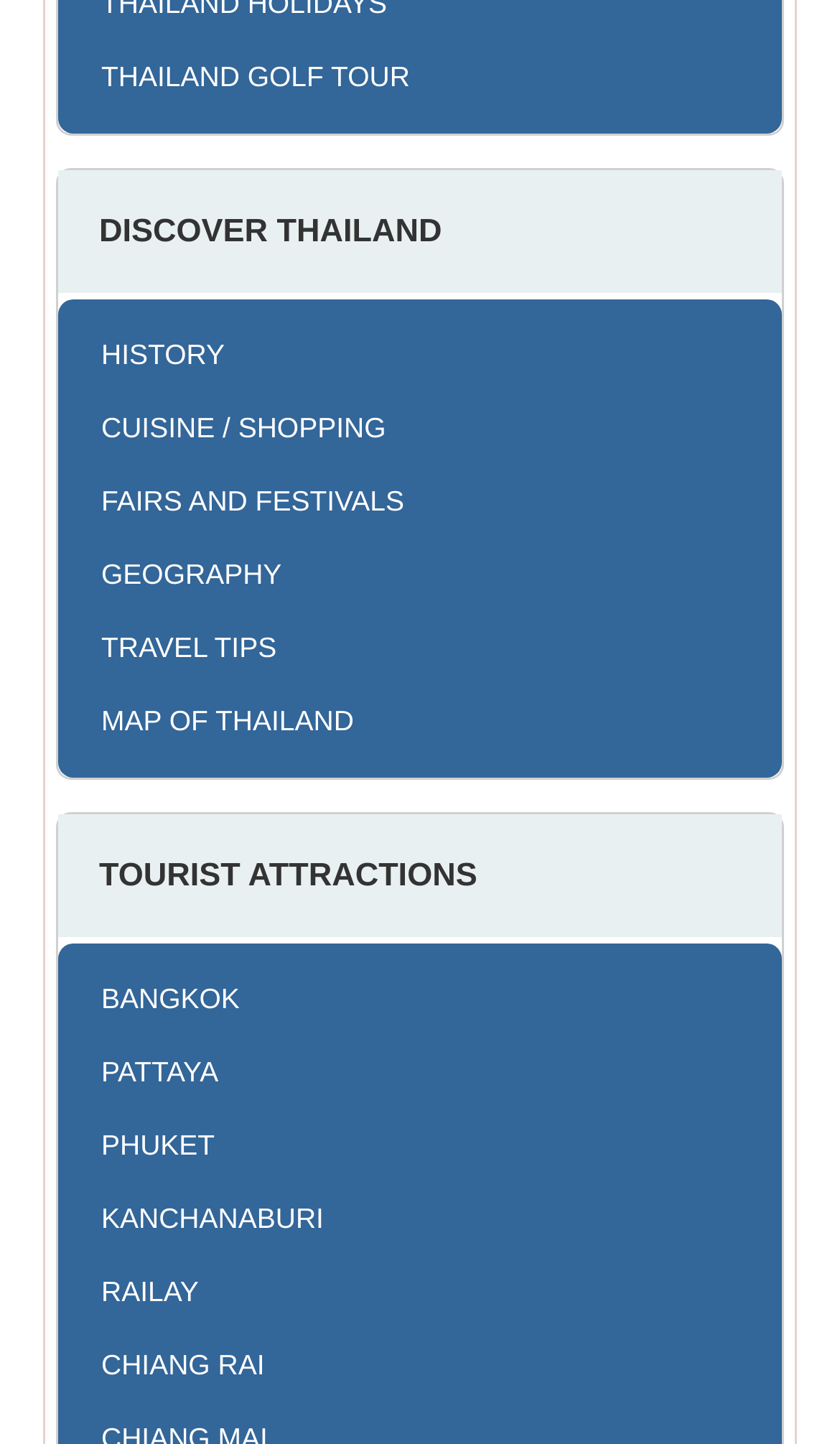Find the bounding box coordinates of the element to click in order to complete this instruction: "Explore Thailand golf tour". The bounding box coordinates must be four float numbers between 0 and 1, denoted as [left, top, right, bottom].

[0.069, 0.03, 0.905, 0.076]